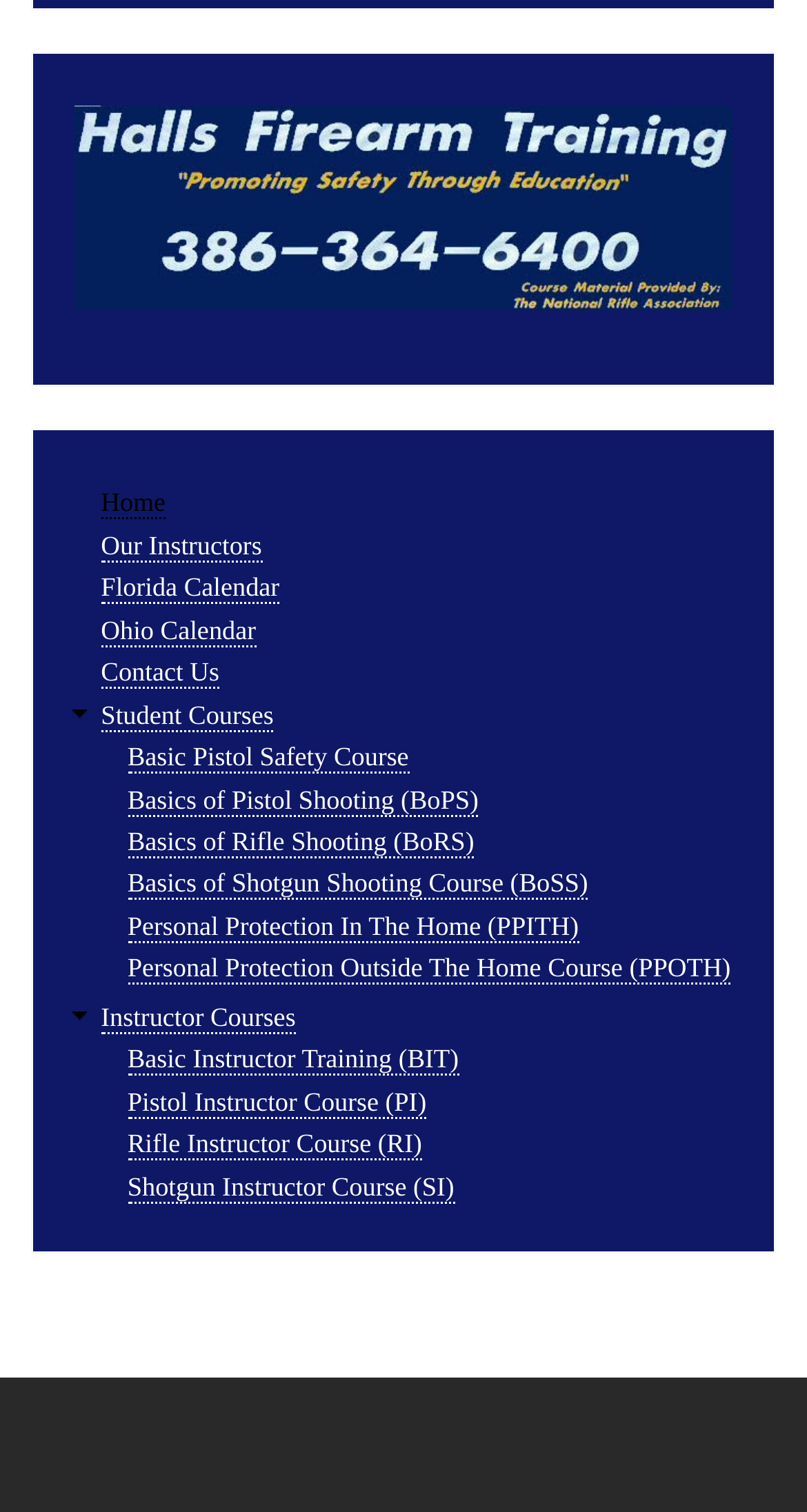Please determine the bounding box coordinates of the element's region to click in order to carry out the following instruction: "Learn about the Basics of Rifle Shooting course". The coordinates should be four float numbers between 0 and 1, i.e., [left, top, right, bottom].

[0.158, 0.547, 0.588, 0.568]